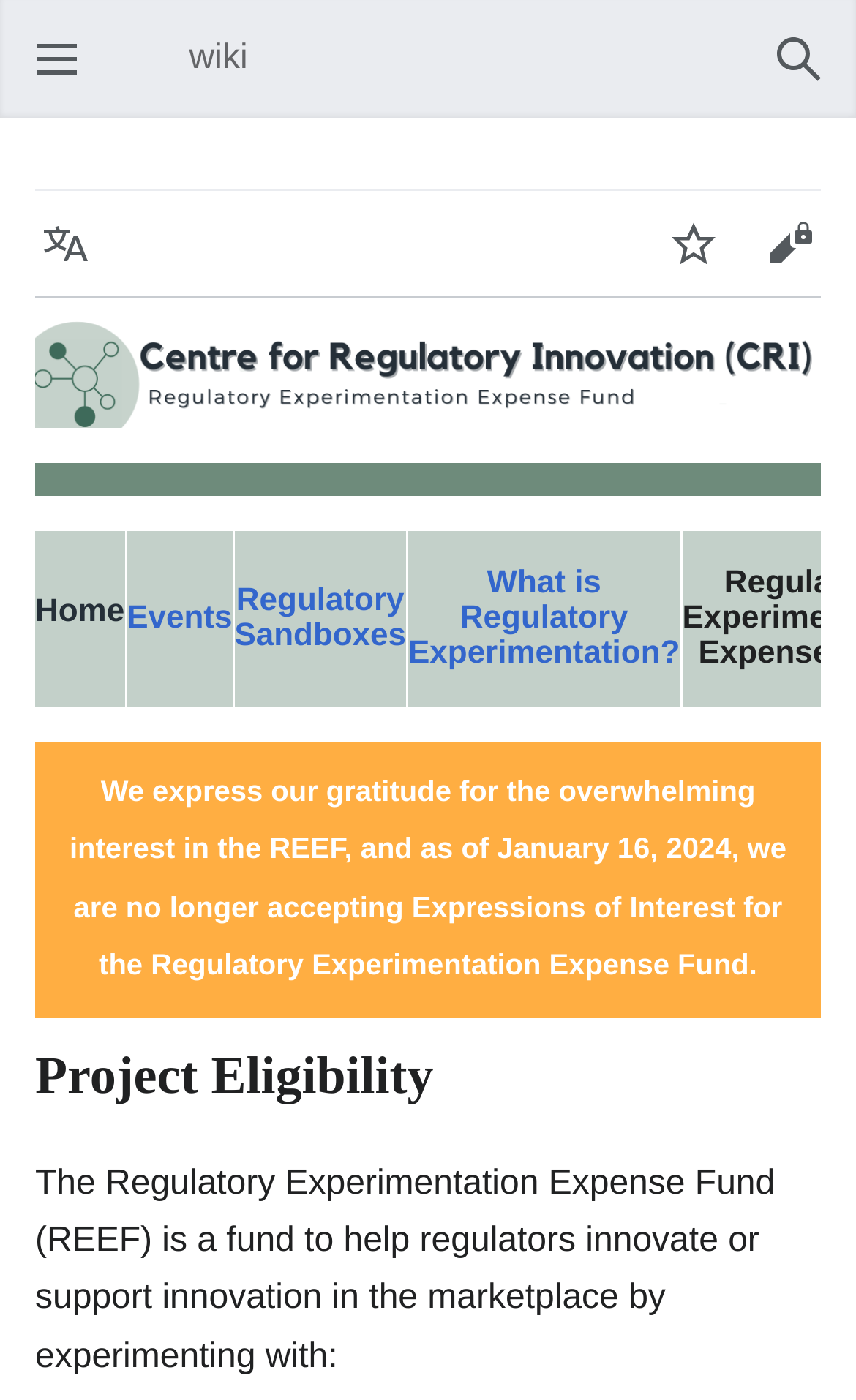What is the topic of the heading element?
Give a single word or phrase as your answer by examining the image.

Project Eligibility